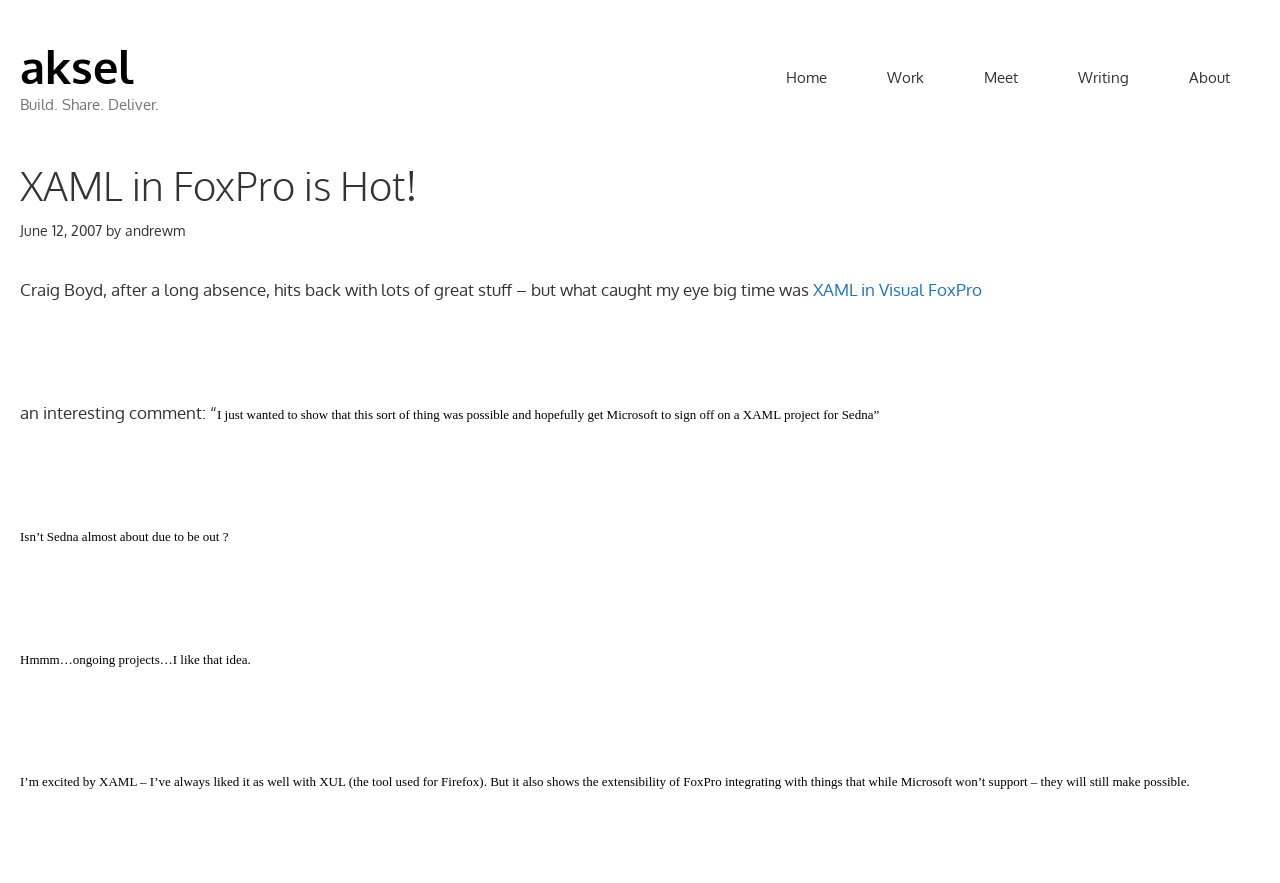What is the topic of the blog post?
Based on the image, answer the question in a detailed manner.

I determined the answer by looking at the heading 'XAML in FoxPro is Hot!' and the text 'XAML in Visual FoxPro' which suggests that the topic of the blog post is related to XAML in FoxPro.